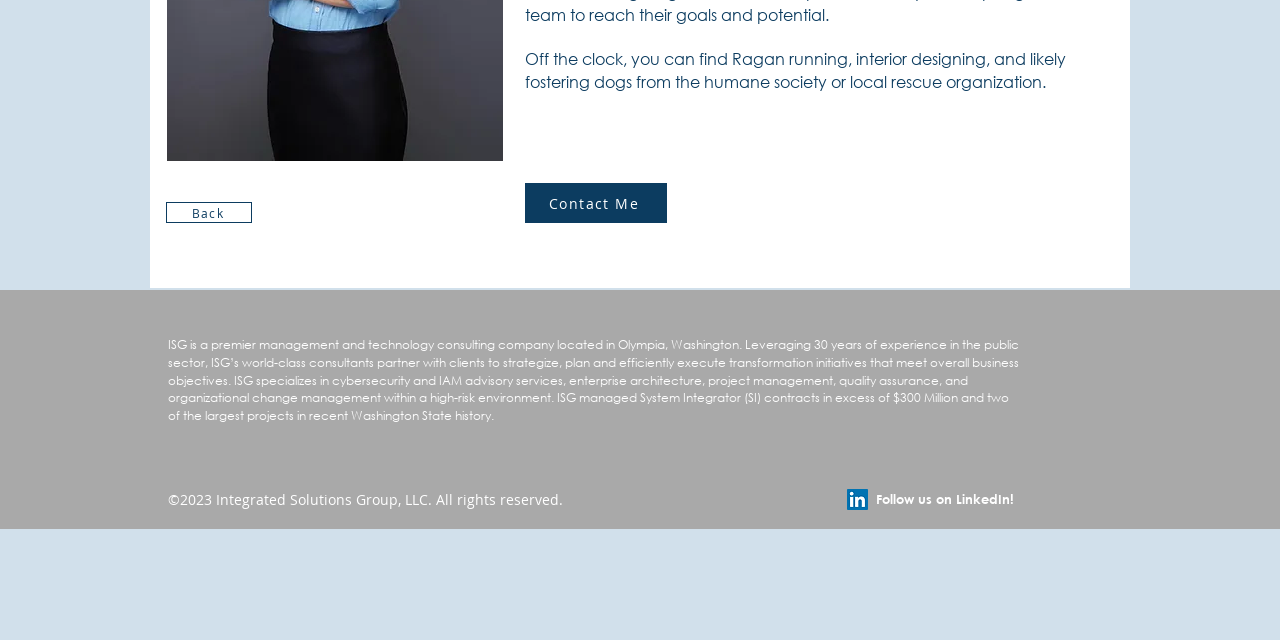Given the element description: "Contact Me", predict the bounding box coordinates of this UI element. The coordinates must be four float numbers between 0 and 1, given as [left, top, right, bottom].

[0.41, 0.286, 0.521, 0.348]